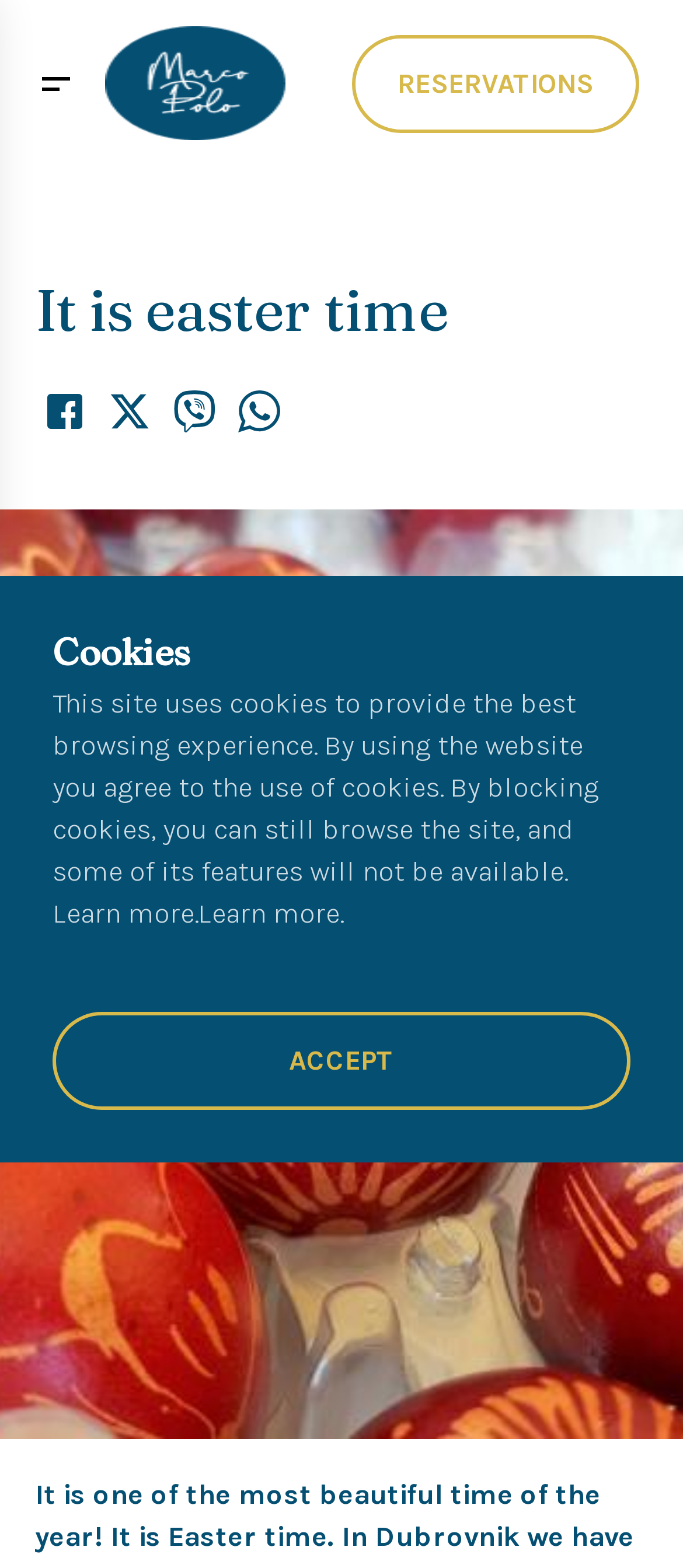Respond with a single word or phrase for the following question: 
How many links are above the 'Cookies' text?

5